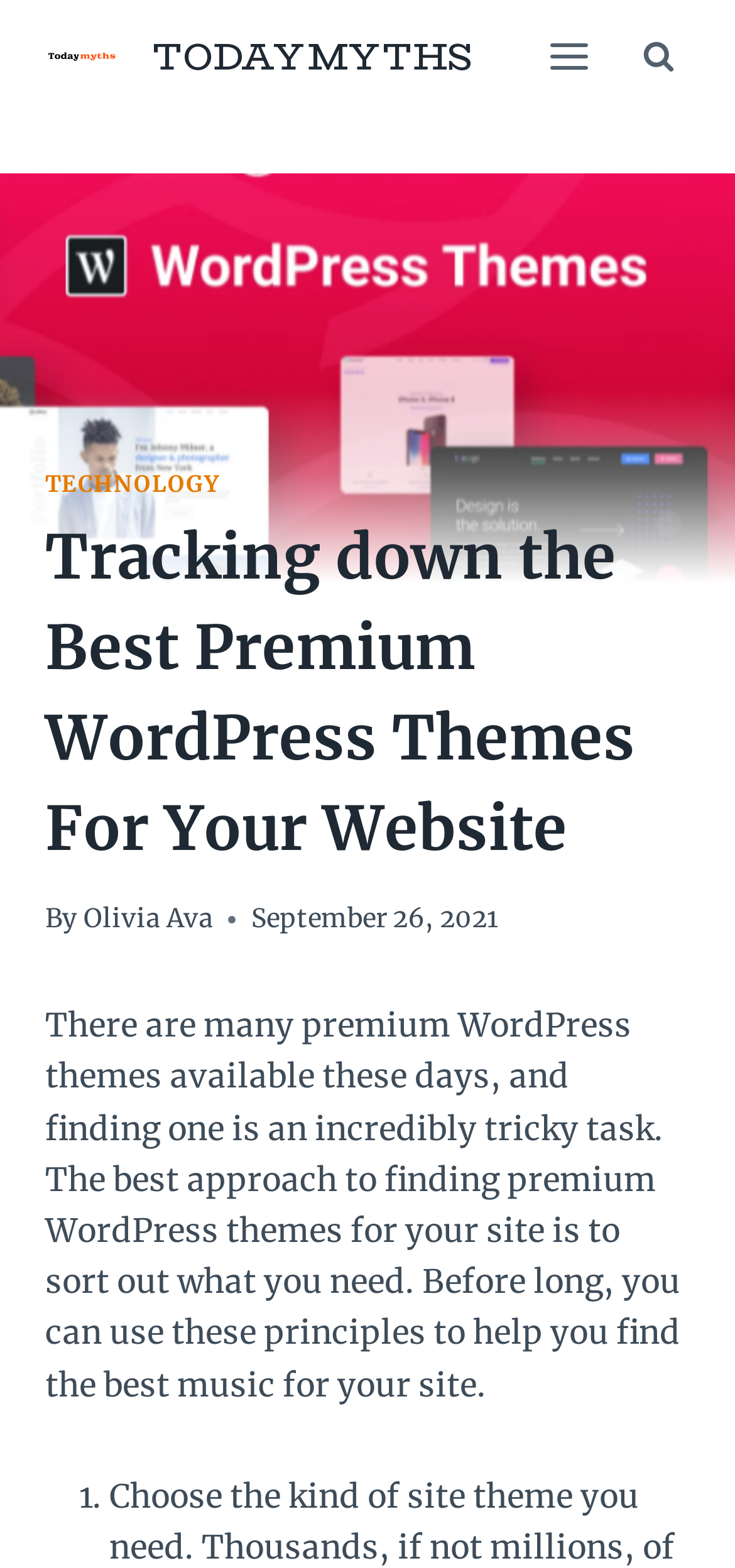Given the description: "Search", determine the bounding box coordinates of the UI element. The coordinates should be formatted as four float numbers between 0 and 1, [left, top, right, bottom].

[0.851, 0.016, 0.938, 0.056]